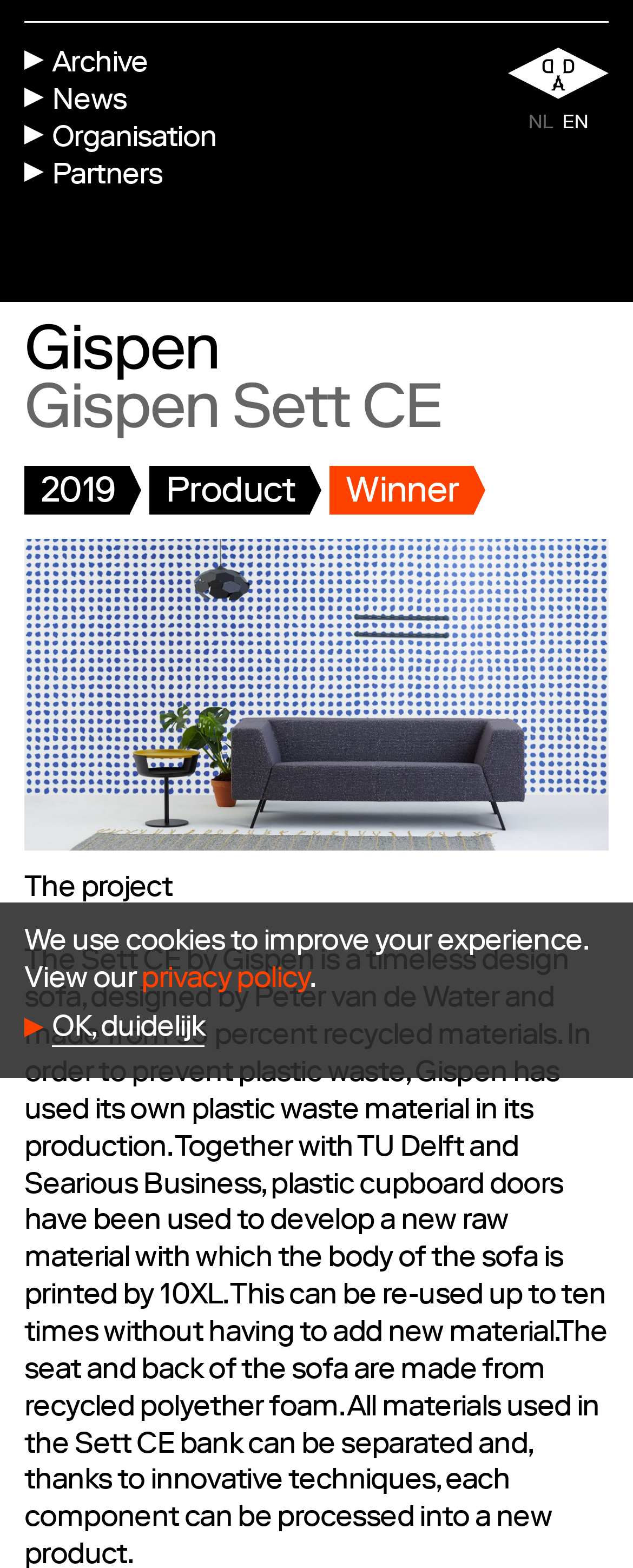What is the year of the award?
Provide a short answer using one word or a brief phrase based on the image.

2019